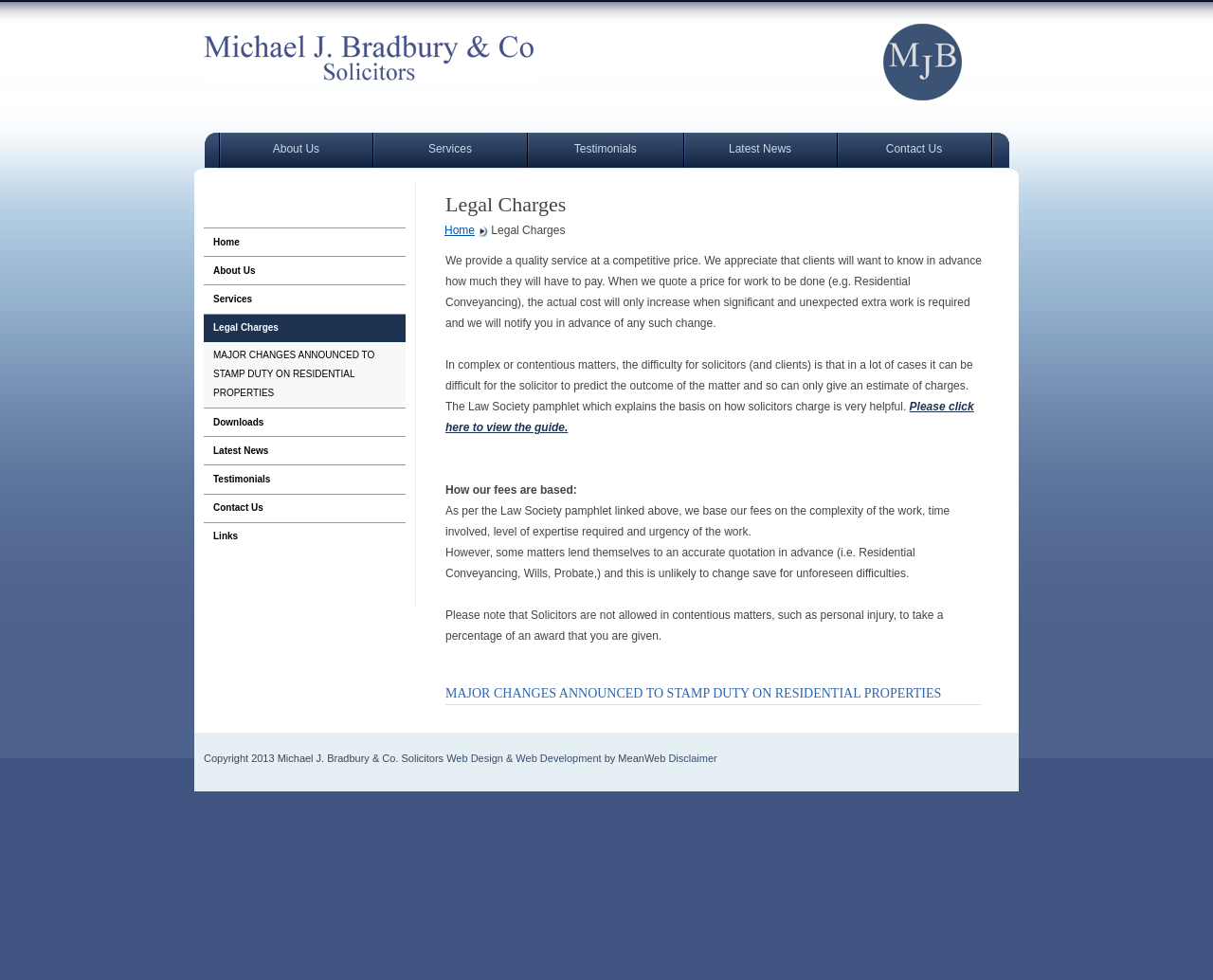Given the description "Web Design & Web Development", determine the bounding box of the corresponding UI element.

[0.368, 0.768, 0.496, 0.78]